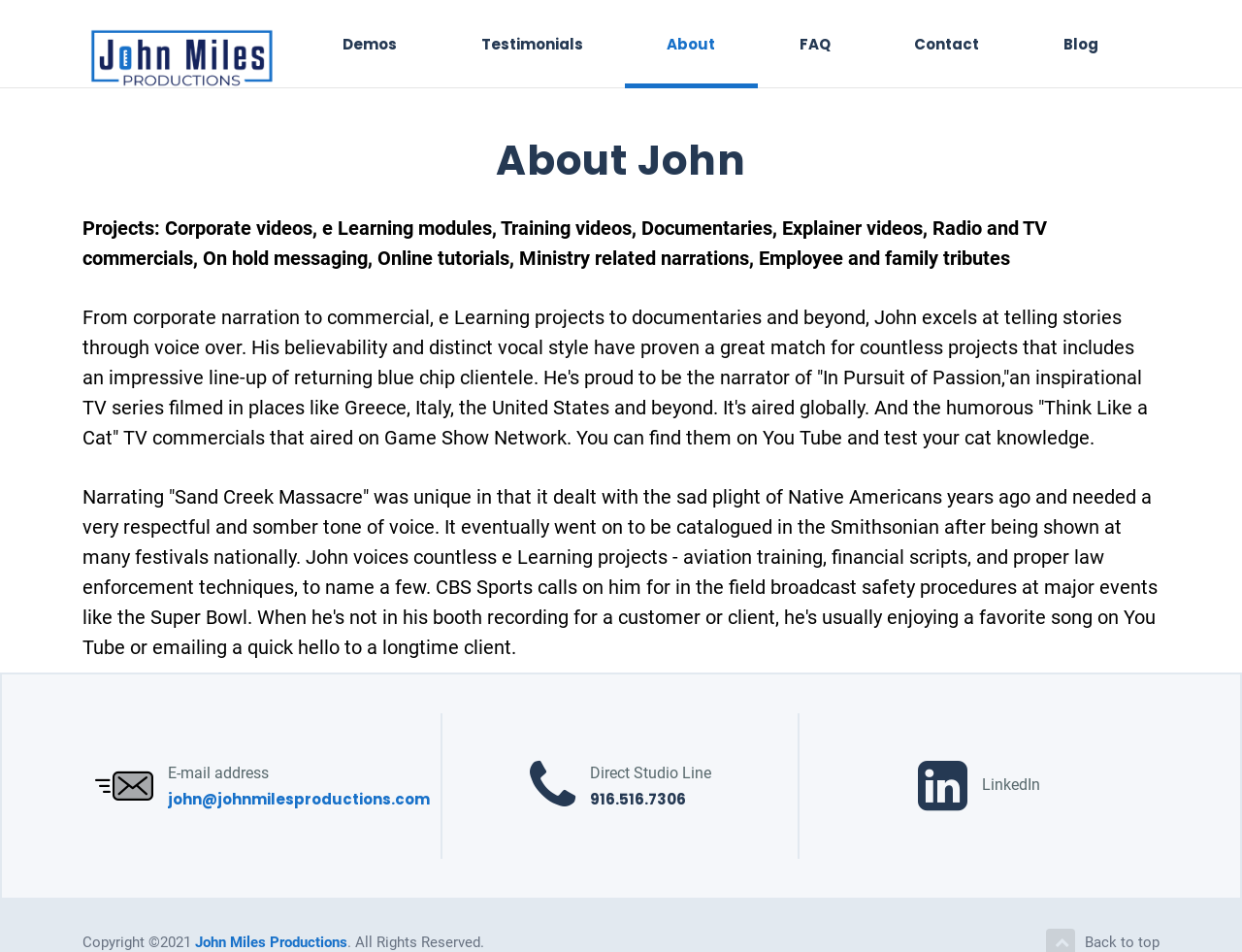Find the bounding box coordinates of the element to click in order to complete the given instruction: "Check John's LinkedIn profile."

[0.644, 0.795, 0.932, 0.856]